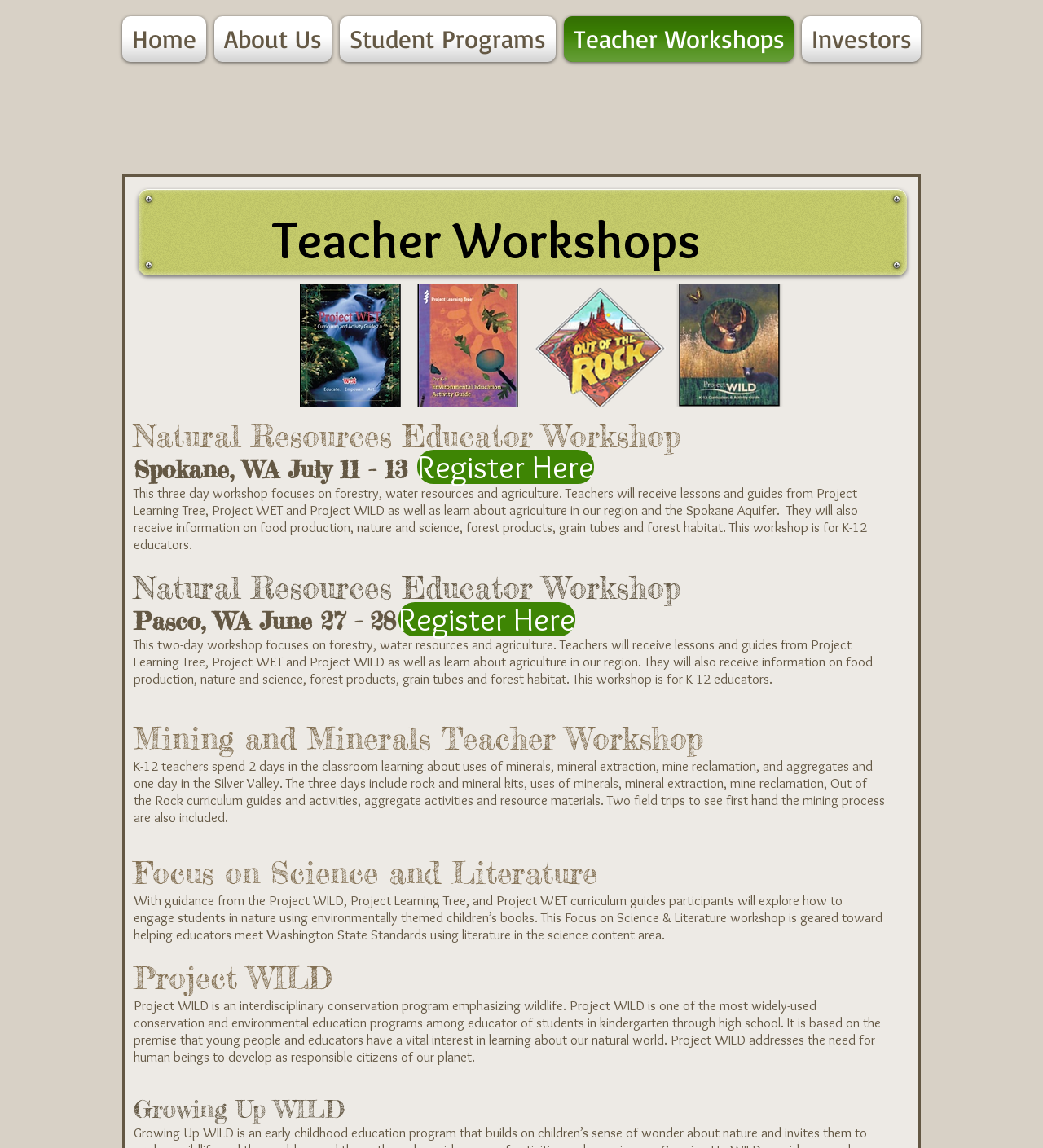Determine the bounding box coordinates of the section to be clicked to follow the instruction: "Register for Natural Resources Educator Workshop". The coordinates should be given as four float numbers between 0 and 1, formatted as [left, top, right, bottom].

[0.4, 0.392, 0.57, 0.422]